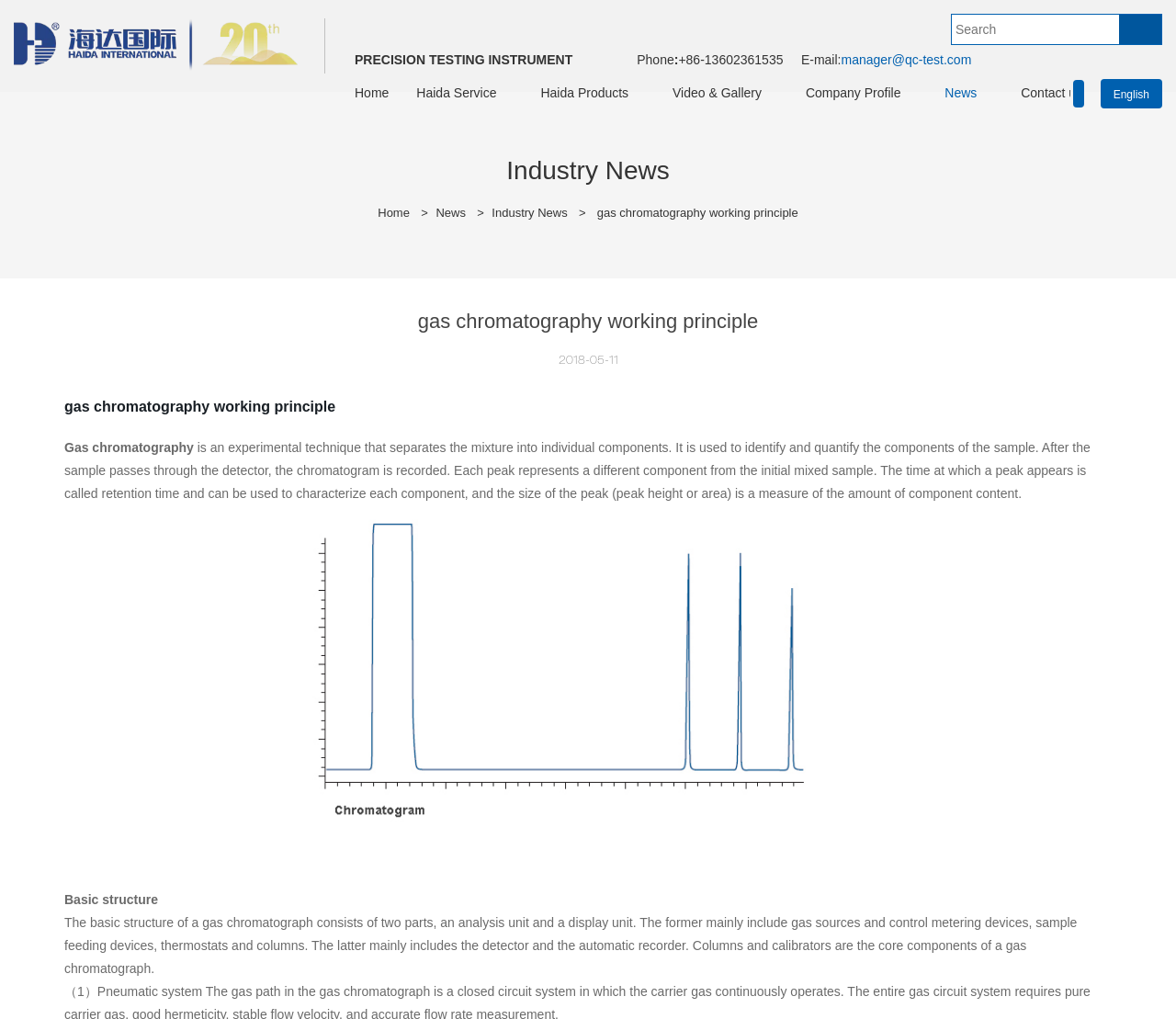Find the bounding box coordinates for the UI element whose description is: "alt="Haida Testing Machine"". The coordinates should be four float numbers between 0 and 1, in the format [left, top, right, bottom].

[0.012, 0.037, 0.253, 0.051]